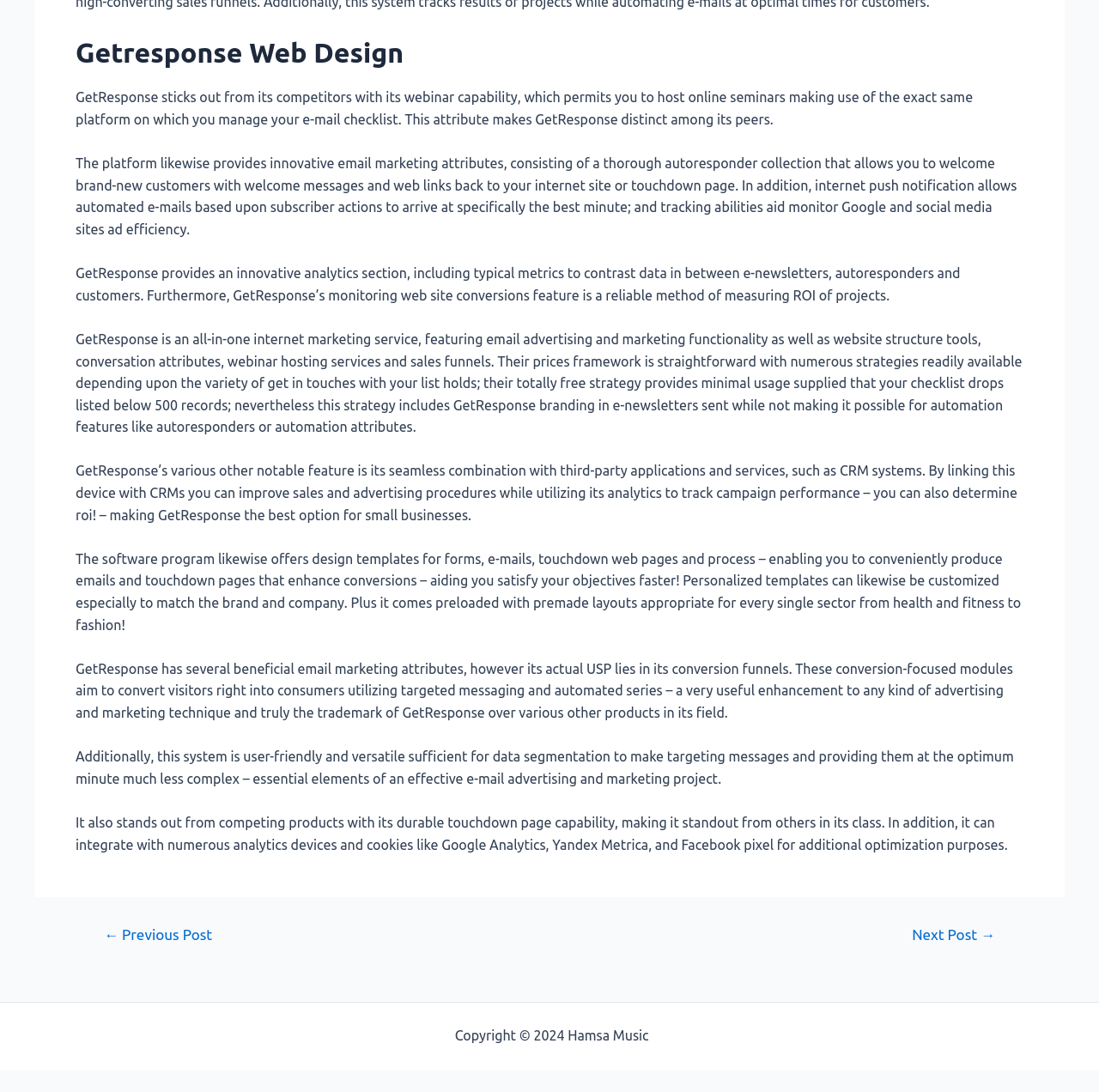Predict the bounding box of the UI element based on this description: "Next Post →".

[0.81, 0.849, 0.926, 0.863]